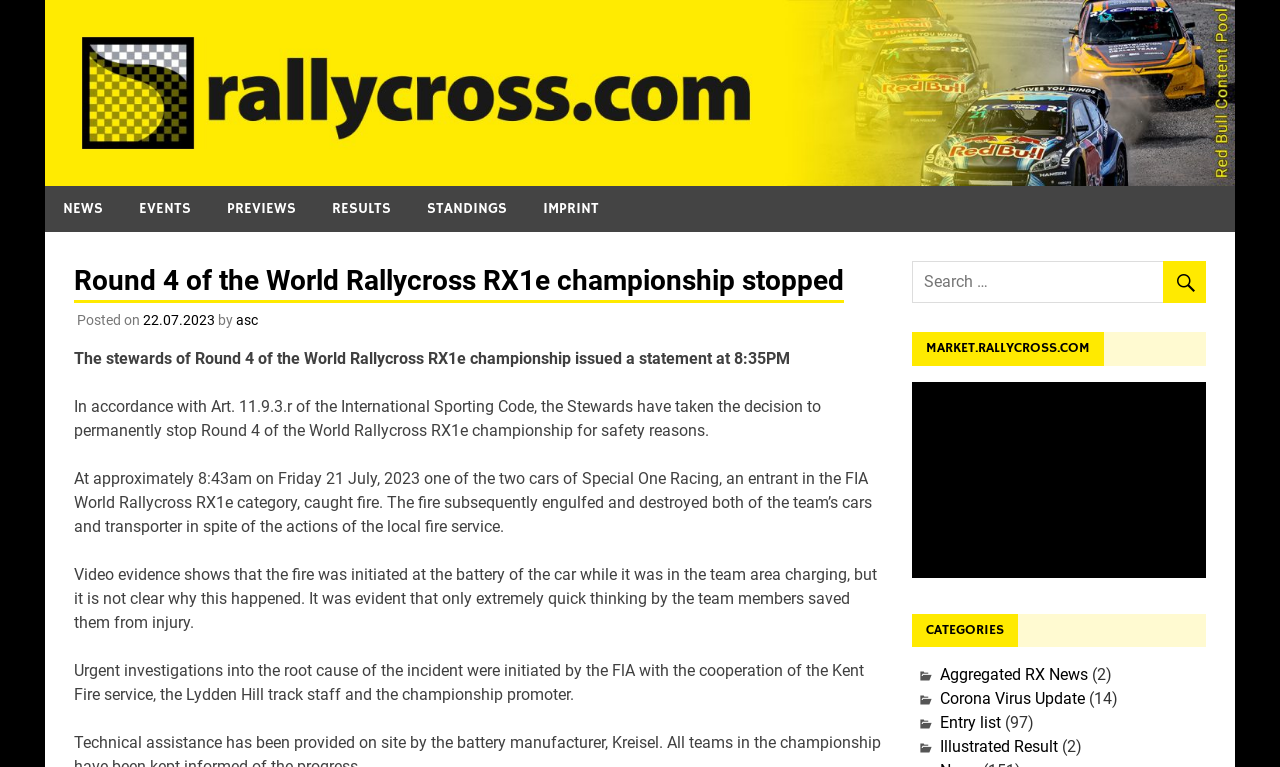Create a detailed summary of the webpage's content and design.

The webpage appears to be a news article from the World Rallycross RX1e championship website, rallycross.com. At the top of the page, there is a logo image and a link to the website's homepage. Below the logo, there are several navigation links, including "NEWS", "EVENTS", "PREVIEWS", "RESULTS", "STANDINGS", and "IMPRINT", which are aligned horizontally across the page.

The main content of the page is a news article with a heading that reads "Round 4 of the World Rallycross RX1e championship stopped". The article is dated "22.07.2023" and attributed to an author "asc". The article discusses the stopping of Round 4 of the World Rallycross RX1e championship due to safety reasons, following a fire incident involving a team's cars and transporter.

The article is divided into several paragraphs, with the first paragraph explaining the decision to stop the championship. The subsequent paragraphs provide more details about the incident, including the time it occurred, the actions of the team members, and the investigations into the root cause of the incident.

To the right of the article, there is a search box with a magnifying glass icon. Below the search box, there is a heading "MARKET.RALLYCROSS.COM" and a link to a related webpage. Further down, there is a heading "CATEGORIES" with several links to different categories, including "Aggregated RX News", "Corona Virus Update", "Entry list", "Illustrated Result", and others. Each category link has a number in parentheses, indicating the number of articles or items in that category.

Overall, the webpage has a clean and organized layout, with clear headings and concise text. The use of images is minimal, with only the logo image and the magnifying glass icon in the search box.